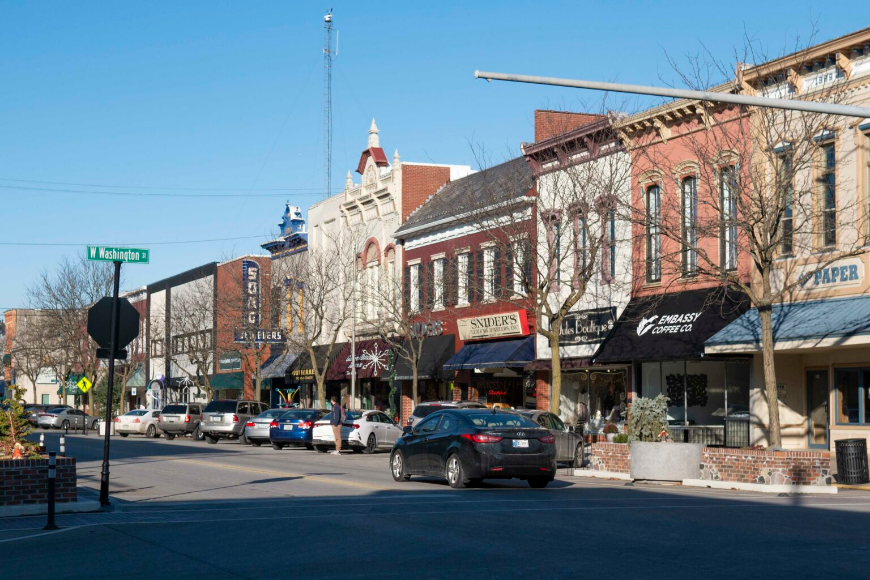Please provide a one-word or phrase answer to the question: 
What is the name of the street?

W Washington St